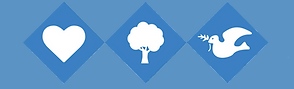Explain the image in a detailed and descriptive way.

This image features three white icons set against a blue background, each enclosed within a diamond shape. The first icon on the left depicts a heart, symbolizing love and care. The central icon represents a tree, often associated with growth, nature, and sustainability. The icon on the right illustrates a dove holding an olive branch, a universal emblem of peace and harmony. Together, these symbols convey themes of compassion, support for nature, and the pursuit of tranquility, reflecting values that may resonate with the community surrounding the Diamond Street Early Childhood Center.